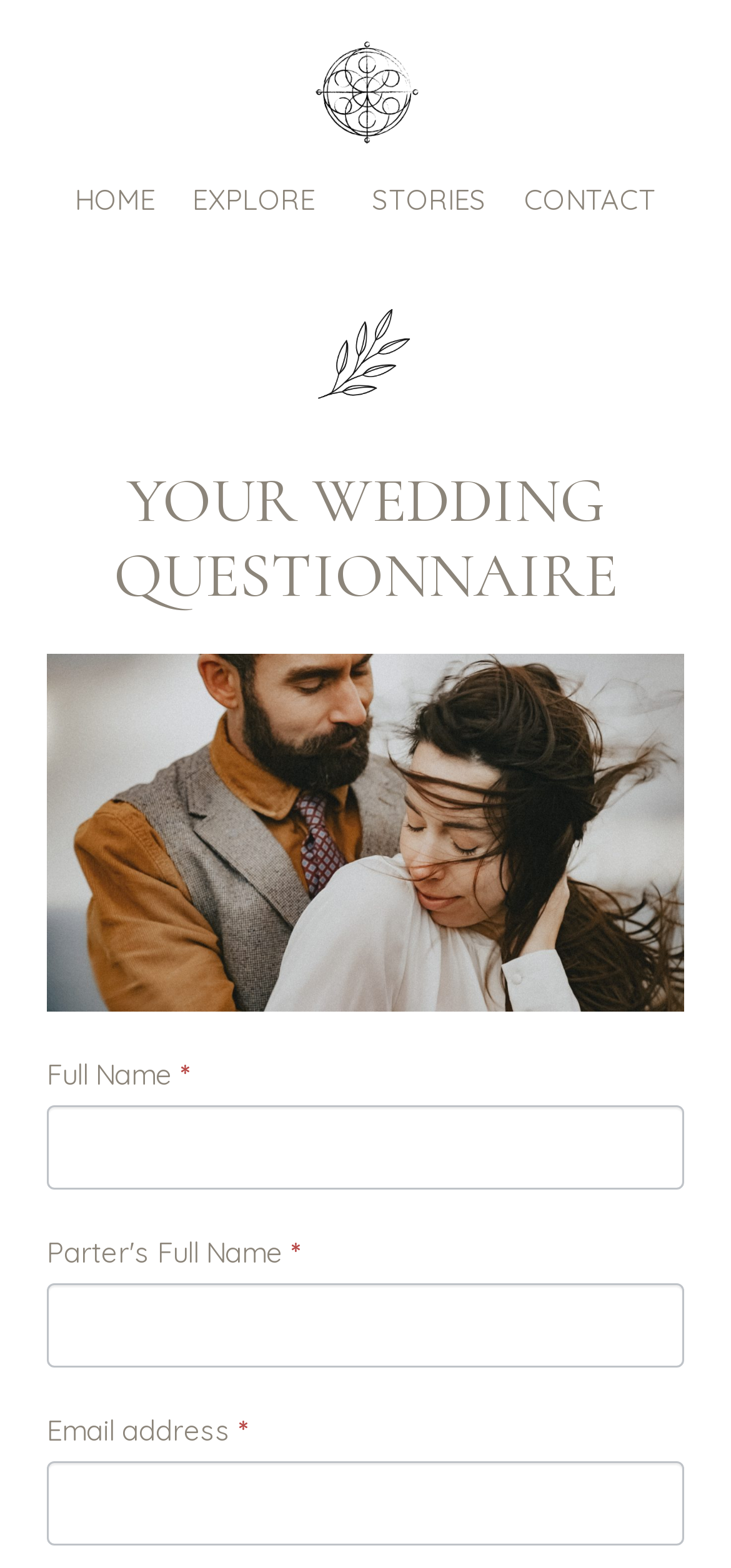Describe every aspect of the webpage in a detailed manner.

The webpage is a wedding questionnaire form. At the top, there is a navigation menu with four links: "HOME", "EXPLORE", "STORIES", and "CONTACT", aligned horizontally from left to right. Below the navigation menu, there is a prominent heading "YOUR WEDDING QUESTIONNAIRE" that spans almost the entire width of the page.

The questionnaire form is divided into several sections, each containing a label and a corresponding text input field. The first section is for "Full Name", followed by a text input field. Below it, there is another section for "Parter's Full Name" with a similar text input field. The next section is for "Email address", again with a text input field. 

To the right of the "Full Name" and "Email address" sections, there is a small note that says "If you are human, leave this field blank." with a corresponding text input field. All the text input fields are required to be filled except for the one corresponding to the note.